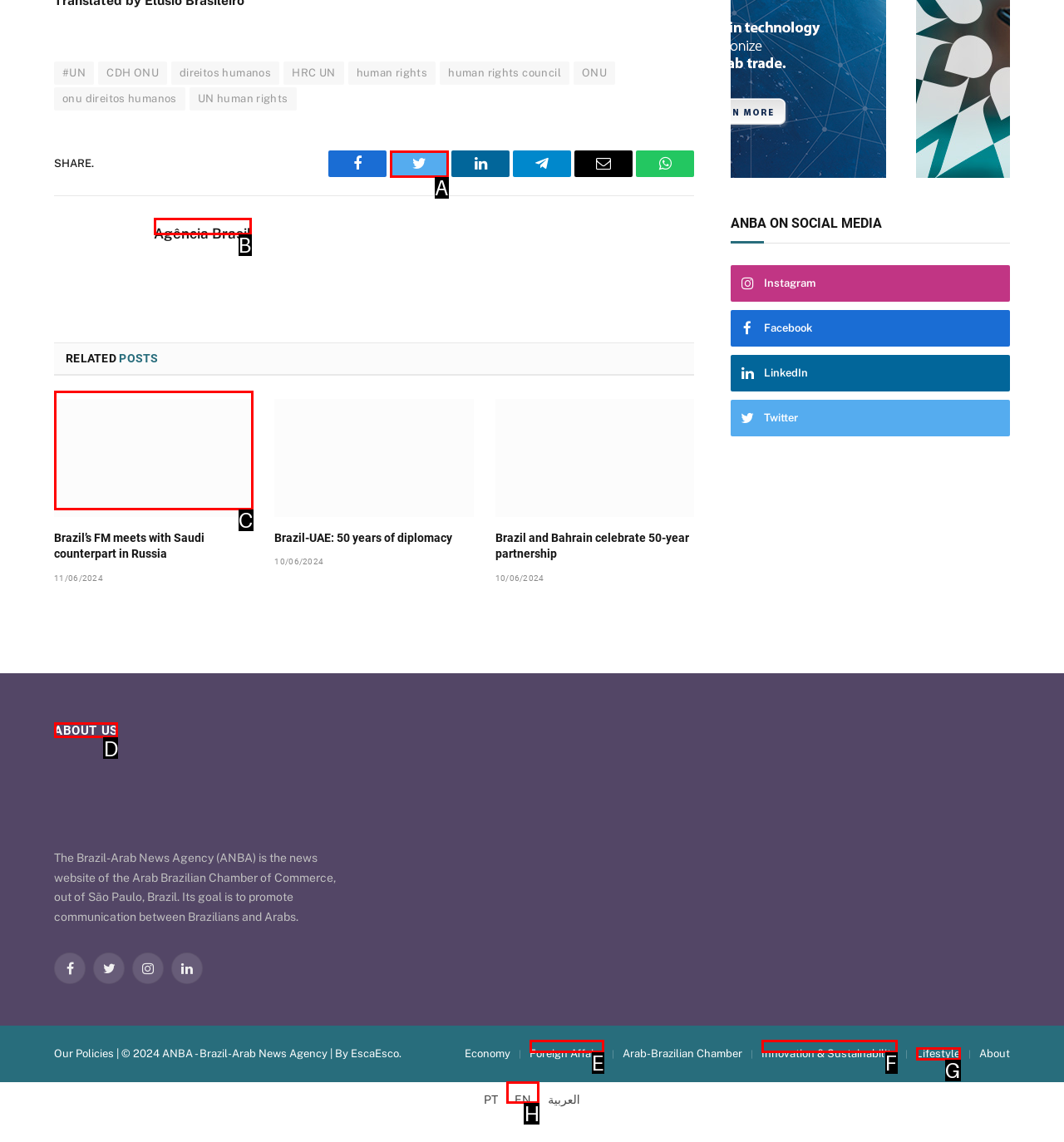Identify the letter of the UI element you need to select to accomplish the task: Switch to English.
Respond with the option's letter from the given choices directly.

H